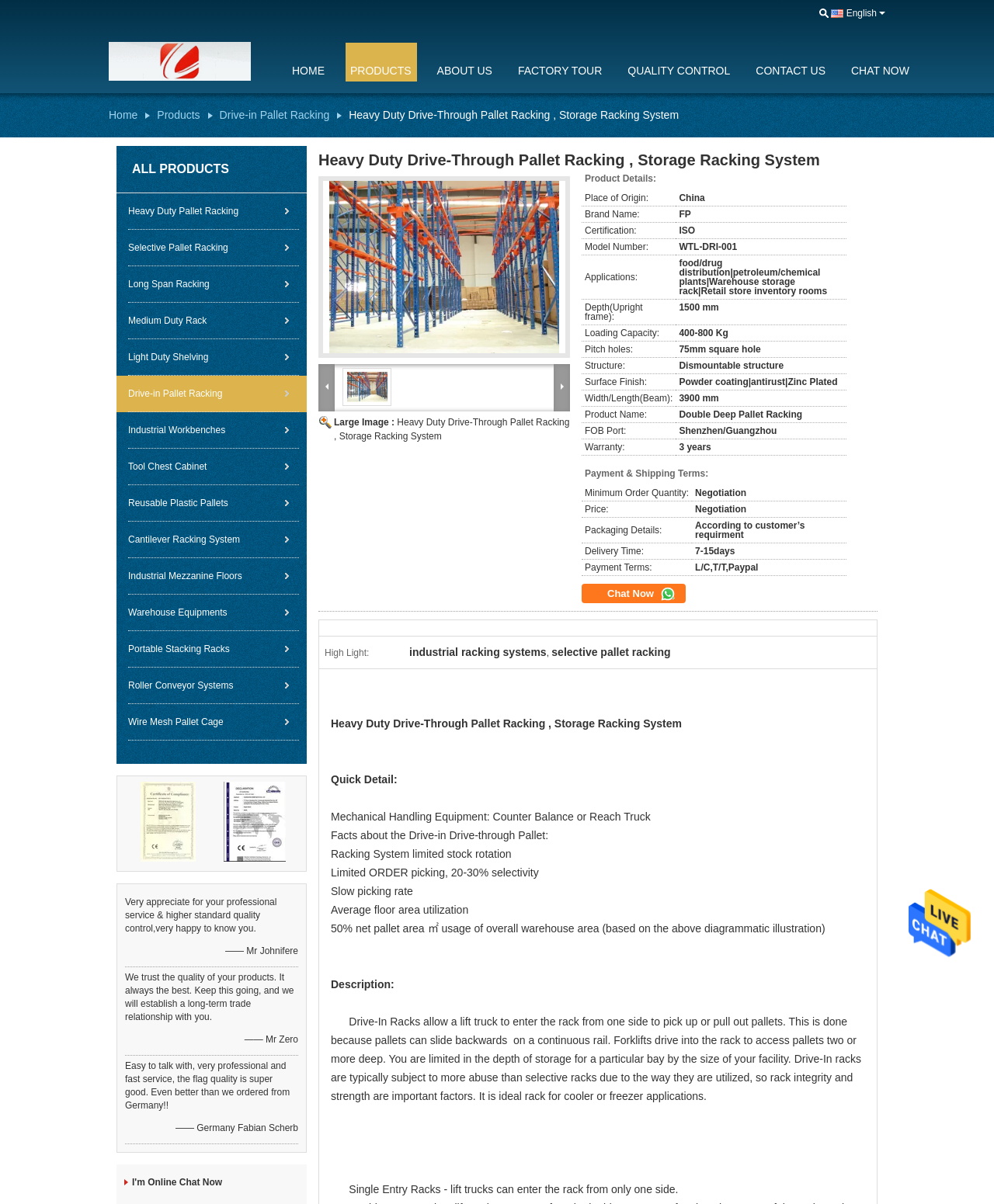Determine the bounding box coordinates of the clickable region to carry out the instruction: "Select the 'English' language option".

[0.836, 0.006, 0.882, 0.015]